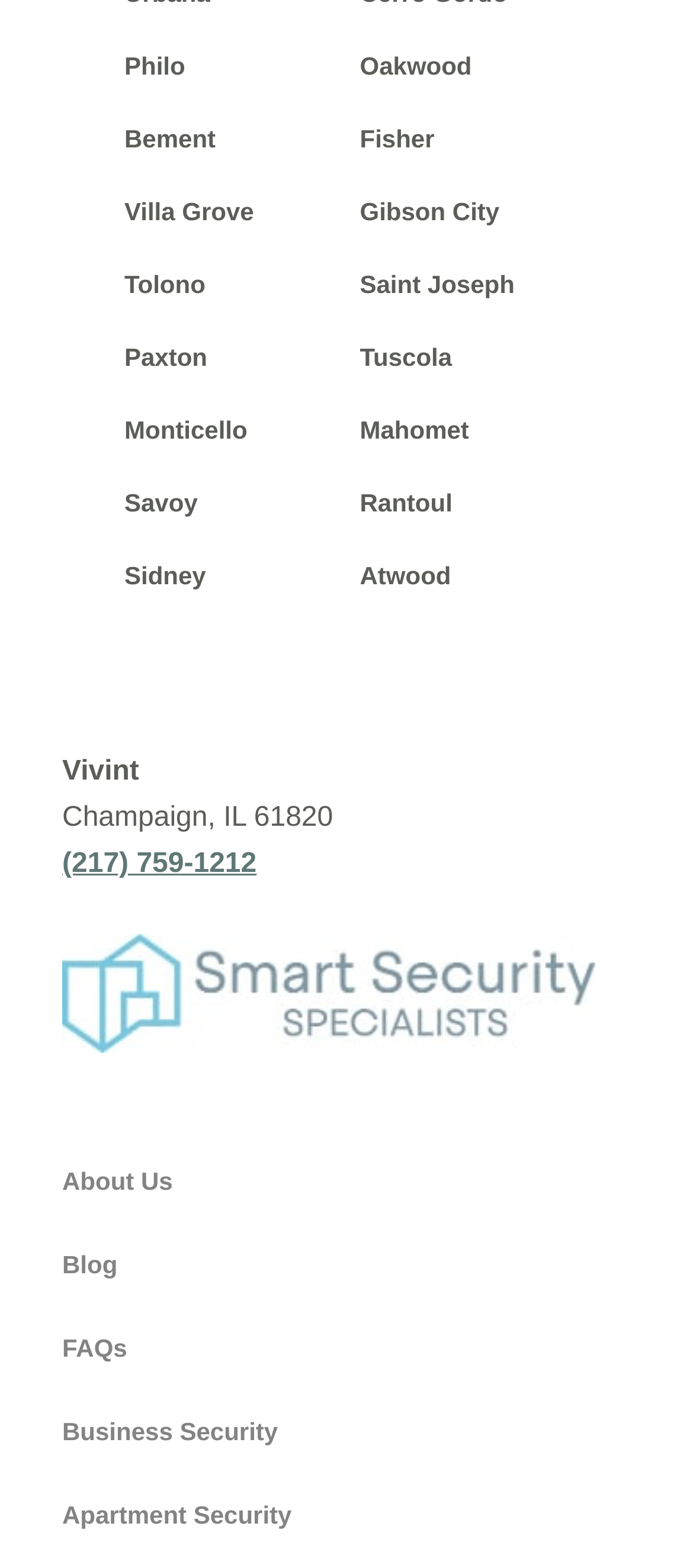Given the element description "About Us", identify the bounding box of the corresponding UI element.

[0.09, 0.744, 0.249, 0.762]